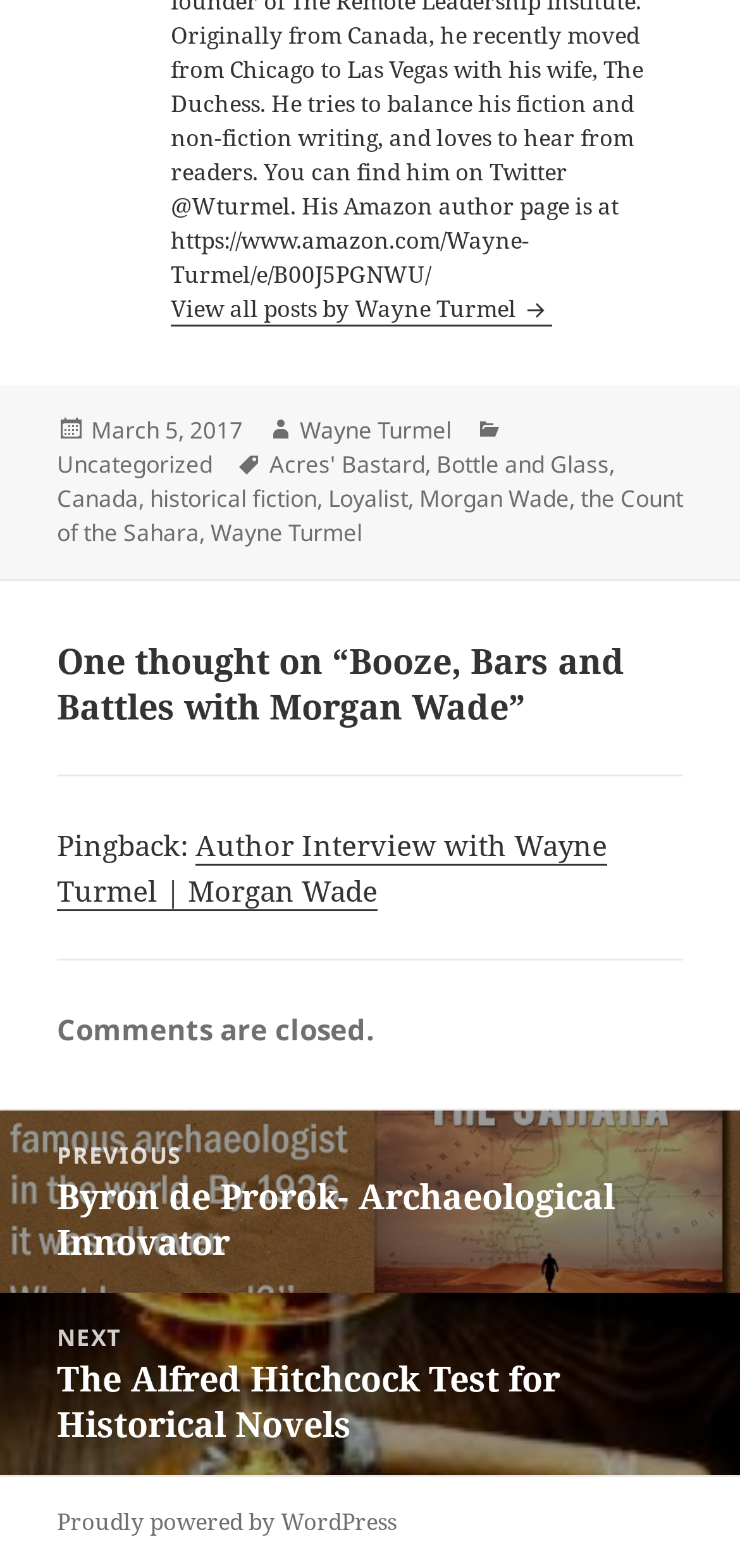Carefully examine the image and provide an in-depth answer to the question: What is the title of the previous post?

I found the title of the previous post by looking at the navigation section of the webpage, where it says 'Previous post:' followed by the title 'Byron de Prorok- Archaeological Innovator'.